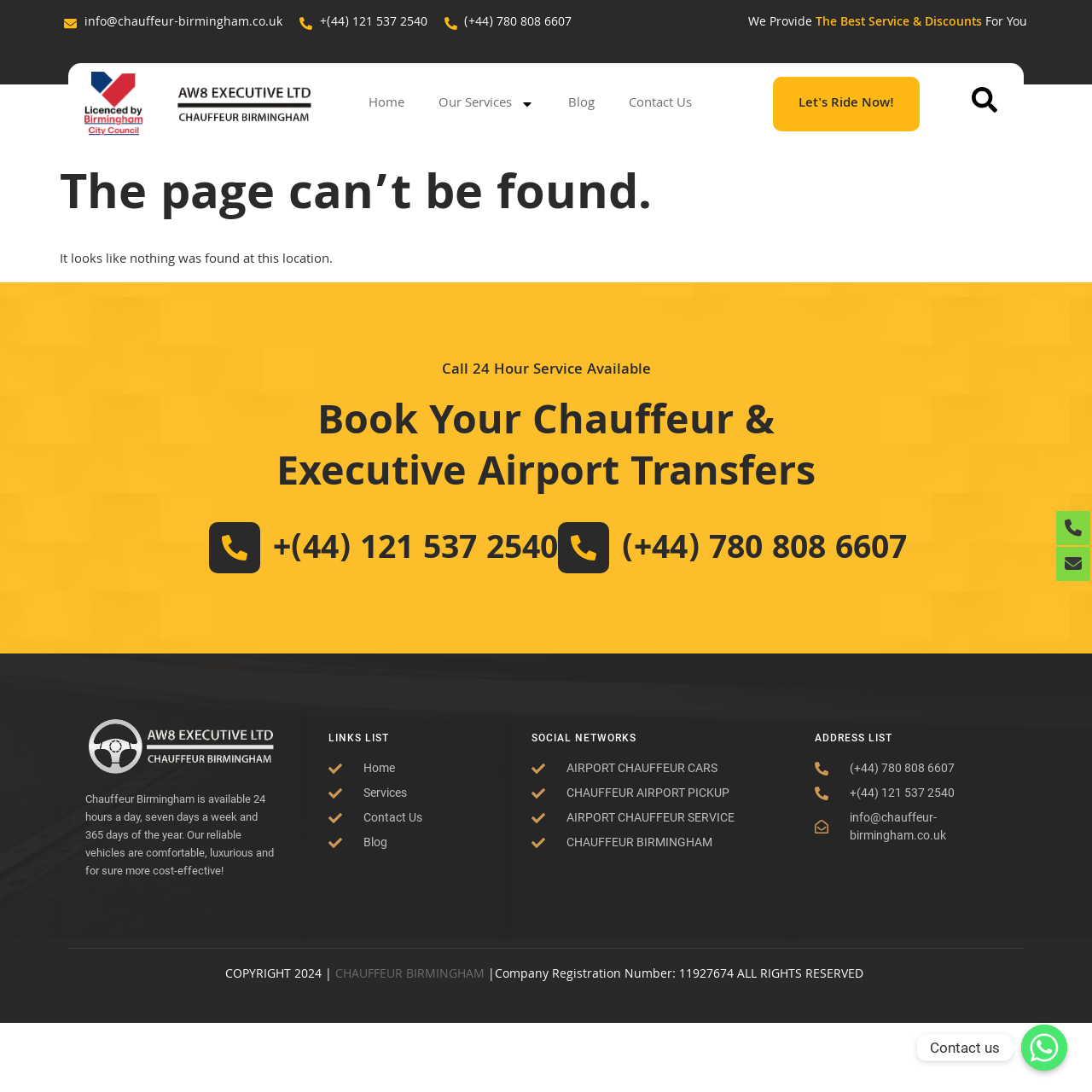Pinpoint the bounding box coordinates of the clickable element to carry out the following instruction: "Book your chauffeur and executive airport transfers."

[0.191, 0.478, 0.238, 0.525]